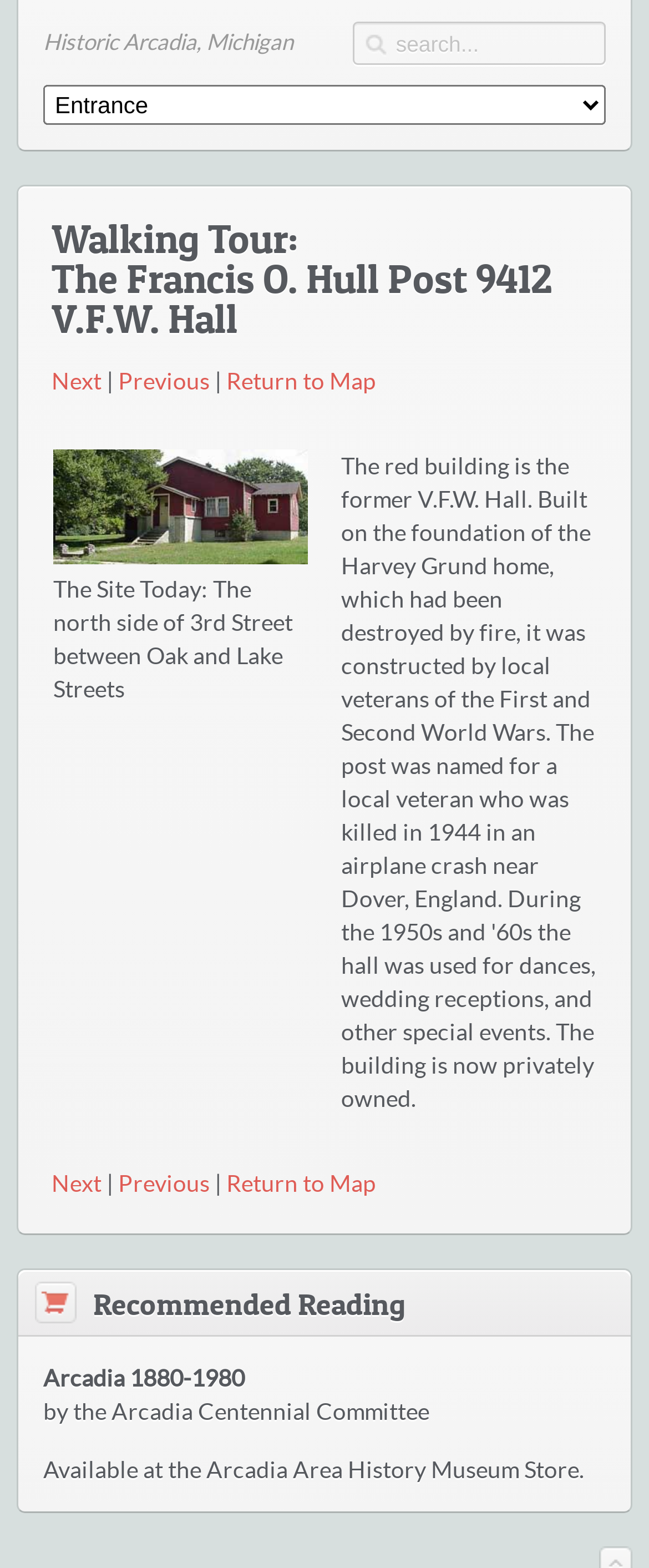Please analyze the image and provide a thorough answer to the question:
What is the name of the hall described on this webpage?

I inferred this answer by looking at the title of the webpage, which mentions the Francis O. Hull Post 9412 V.F.W. Hall, and also by reading the article content, which describes the history and current state of the hall.